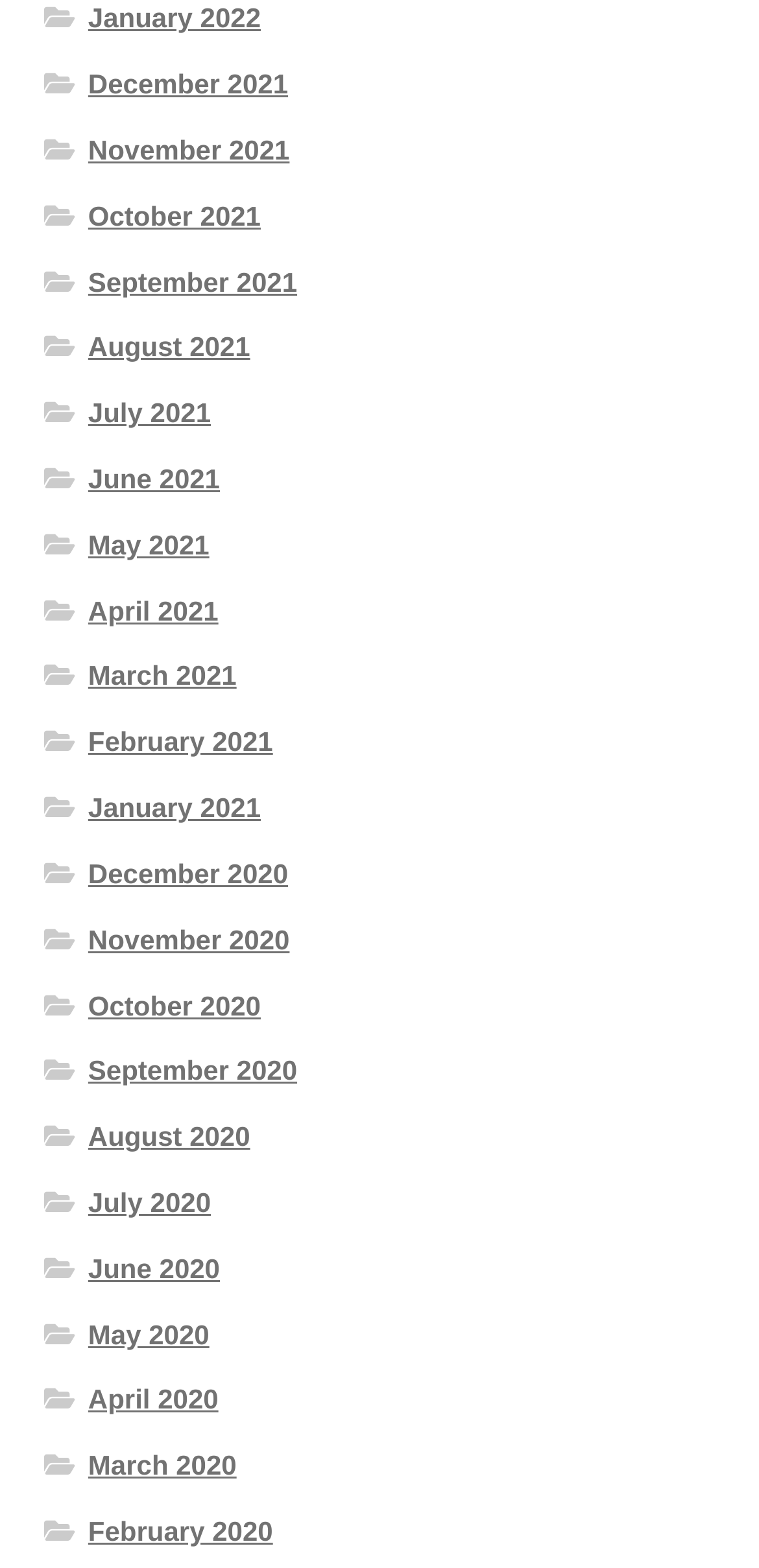Please determine the bounding box coordinates of the element to click in order to execute the following instruction: "go to December 2021". The coordinates should be four float numbers between 0 and 1, specified as [left, top, right, bottom].

[0.116, 0.044, 0.38, 0.063]